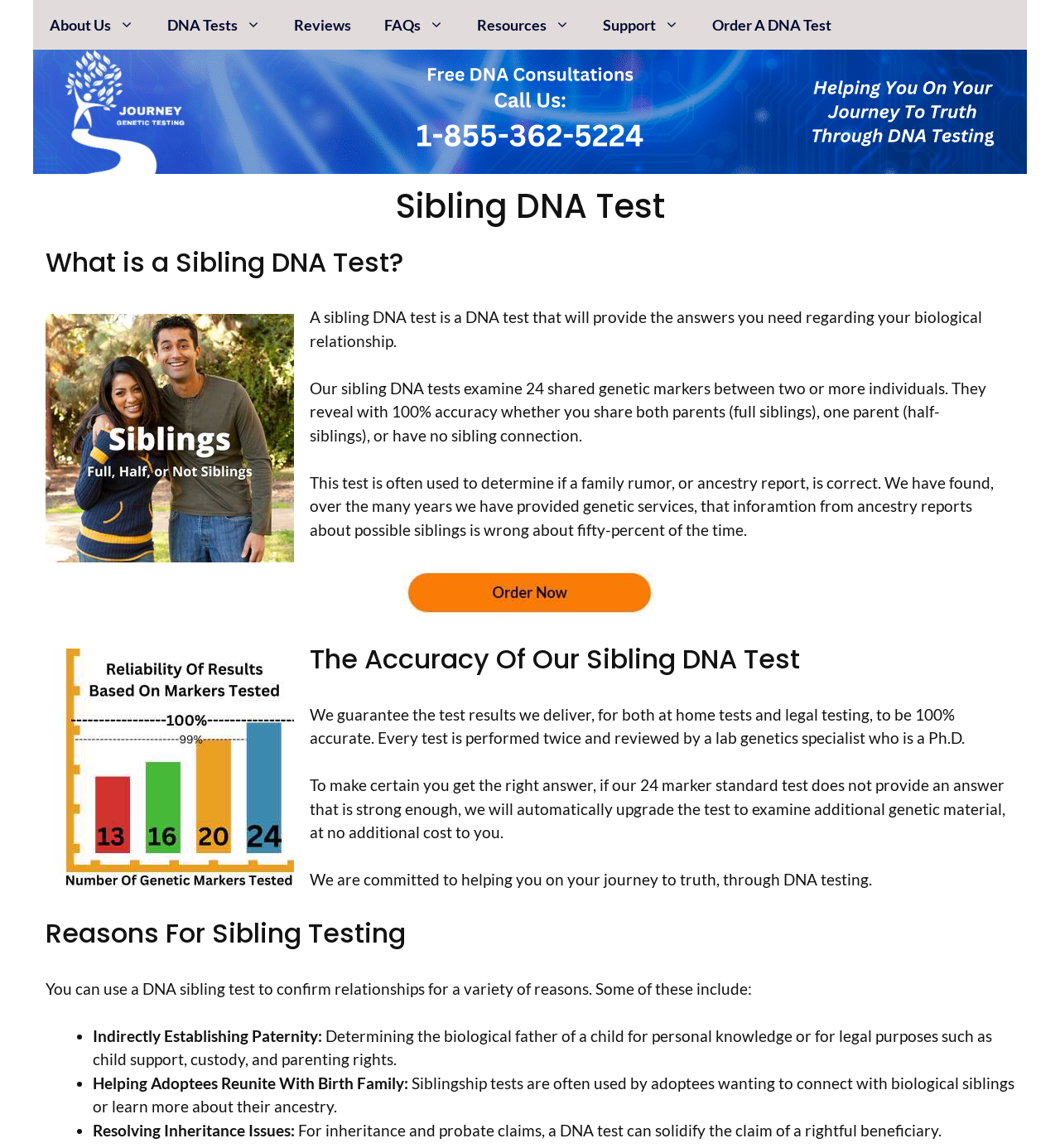Generate a comprehensive description of the contents of the webpage.

This webpage is about sibling DNA tests, providing information on full or half sibling results, legal versus at-home options, and the journey to discovering the truth. 

At the top of the page, there is a navigation bar with links to "About Us", "DNA Tests", "Reviews", "FAQs", "Resources", "Support", and "Order A DNA Test". Below the navigation bar, there is a logo image with a heading "Sibling DNA Test" and a subheading "What is a Sibling DNA Test?".

On the left side of the page, there is a figure with an image related to sibling DNA tests. To the right of the figure, there is a block of text explaining what a sibling DNA test is, how it works, and its accuracy. The text is divided into three paragraphs, with the first paragraph introducing the concept of sibling DNA tests, the second paragraph explaining the testing process, and the third paragraph discussing the accuracy of the test results.

Below the text block, there is a call-to-action button "Order Now" with an image. Further down, there is another figure with an image related to the accuracy of the DNA test. 

The page then discusses the accuracy of the sibling DNA test, with a heading "The Accuracy Of Our Sibling DNA Test" and two paragraphs of text explaining the guarantee of 100% accuracy and the testing process. 

Next, the page explores the reasons for sibling testing, with a heading "Reasons For Sibling Testing" and a list of three reasons, including indirectly establishing paternity, helping adoptees reunite with their birth family, and resolving inheritance issues. Each reason is accompanied by a brief explanation.